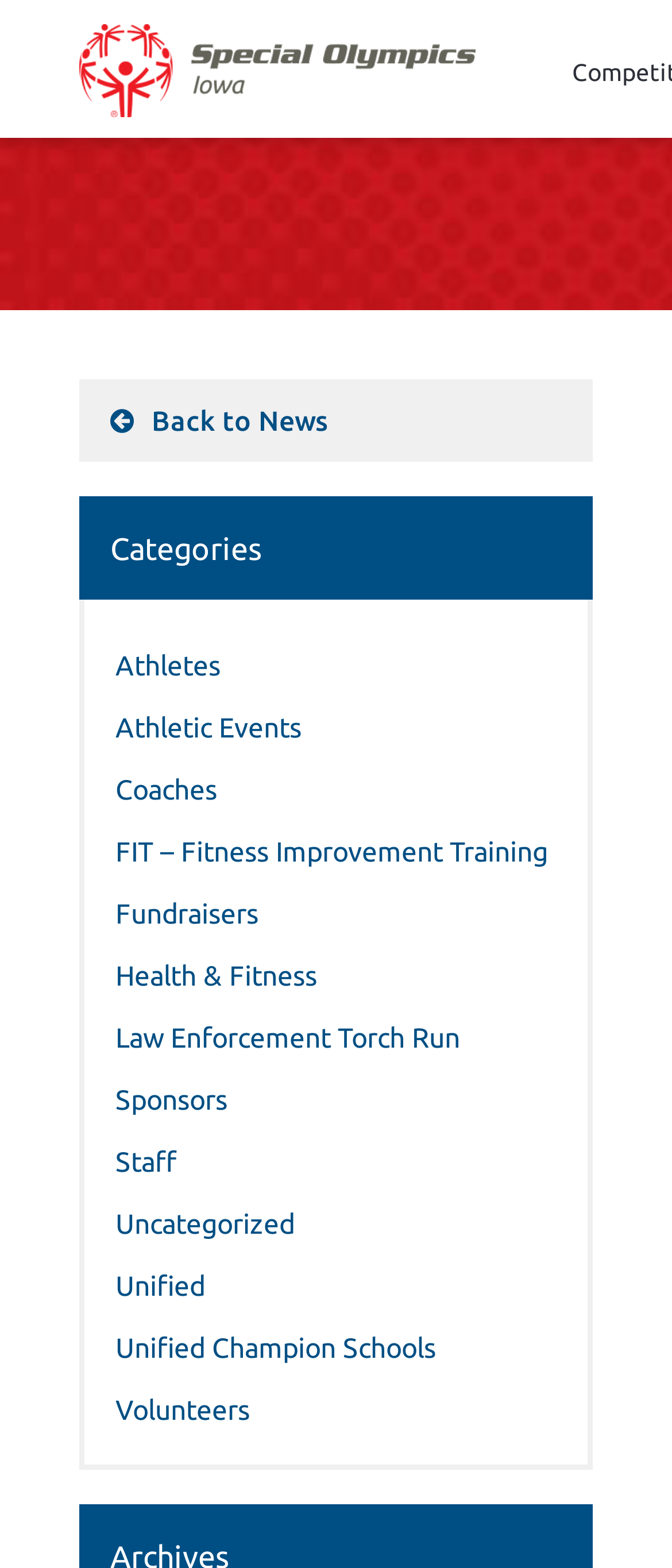Determine the bounding box coordinates of the area to click in order to meet this instruction: "explore Athletes".

[0.172, 0.414, 0.328, 0.434]